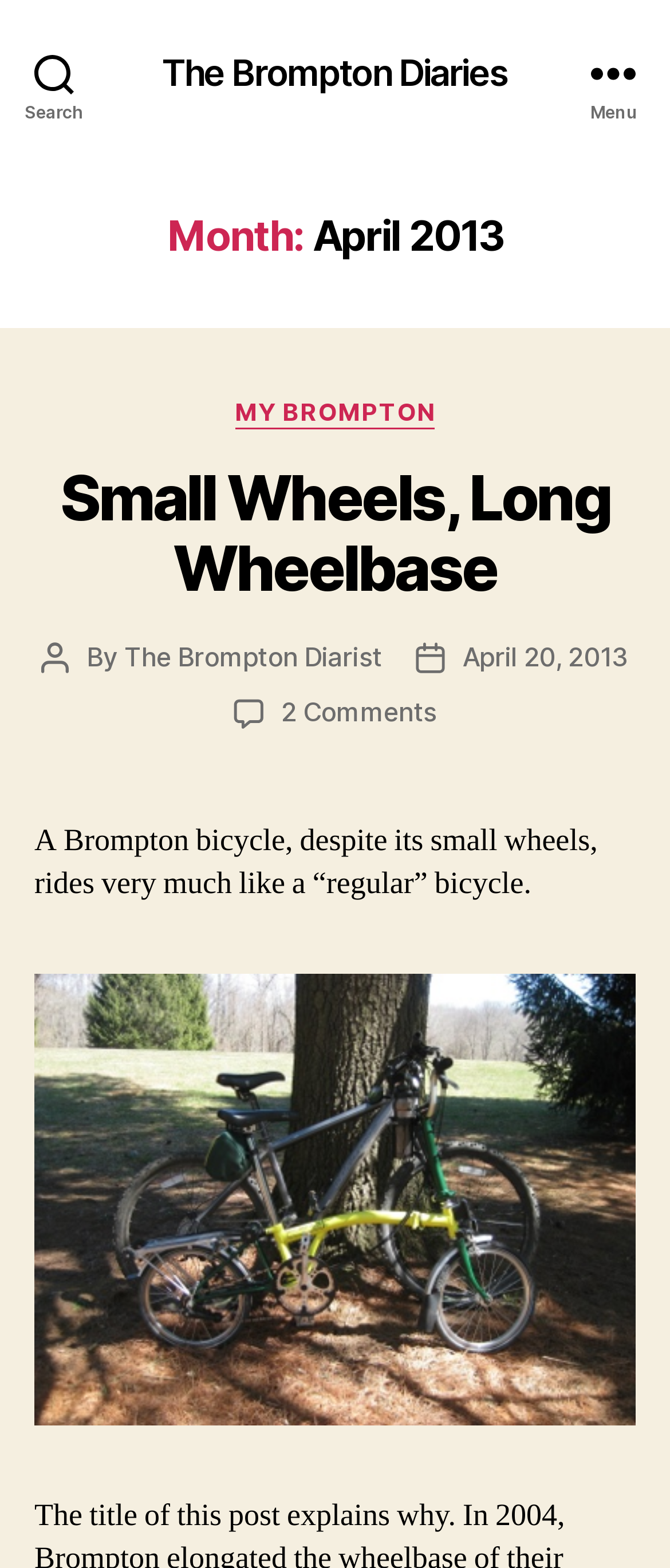Please locate and generate the primary heading on this webpage.

Month: April 2013